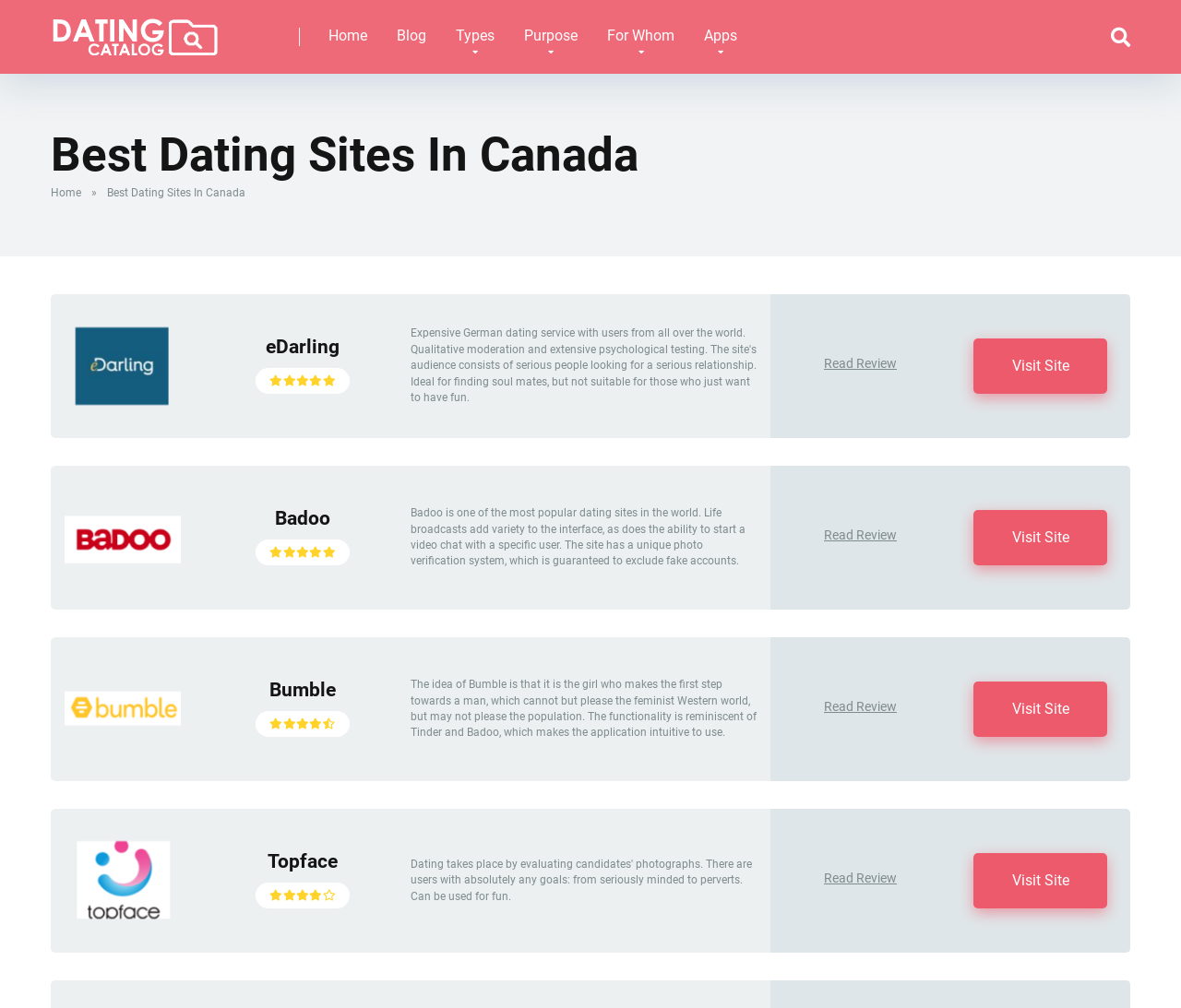What is the name of the first dating site listed?
Look at the image and provide a detailed response to the question.

The first dating site listed can be found by looking at the links and images on the webpage. The first link with an image is 'eDarling', which is located at the top of the webpage.